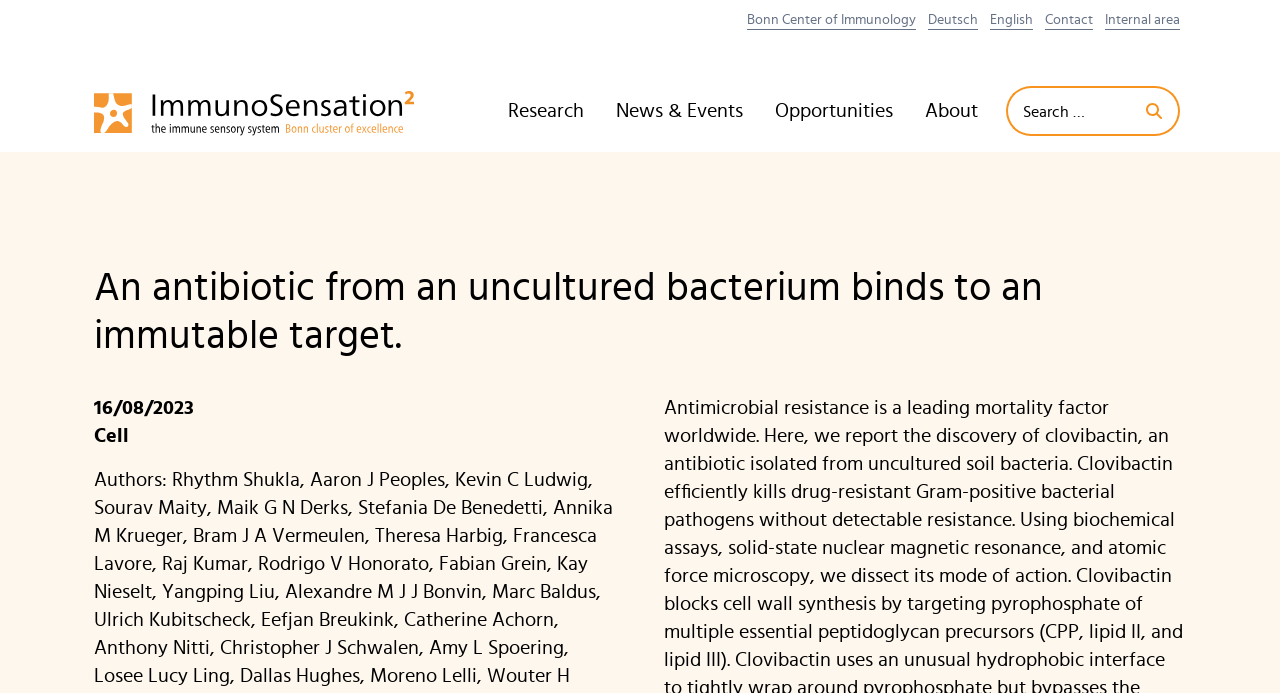Can you give a comprehensive explanation to the question given the content of the image?
What is the language of the webpage?

The language of the webpage can be determined by looking at the language options provided at the top of the webpage. There are three language options: Deutsch, English, and no other option is selected, so the current language of the webpage is English.